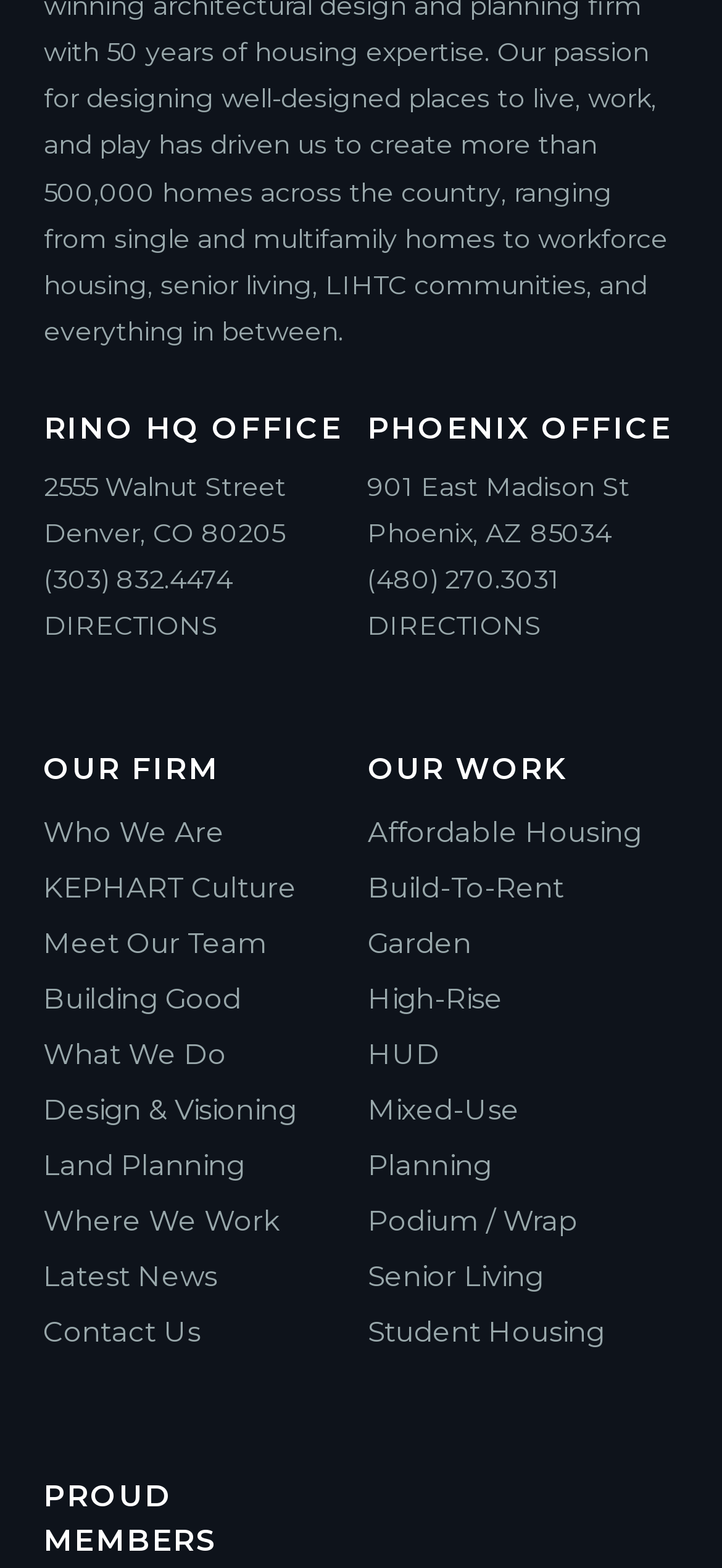Identify the bounding box coordinates for the region to click in order to carry out this instruction: "View office directions". Provide the coordinates using four float numbers between 0 and 1, formatted as [left, top, right, bottom].

[0.06, 0.389, 0.301, 0.41]